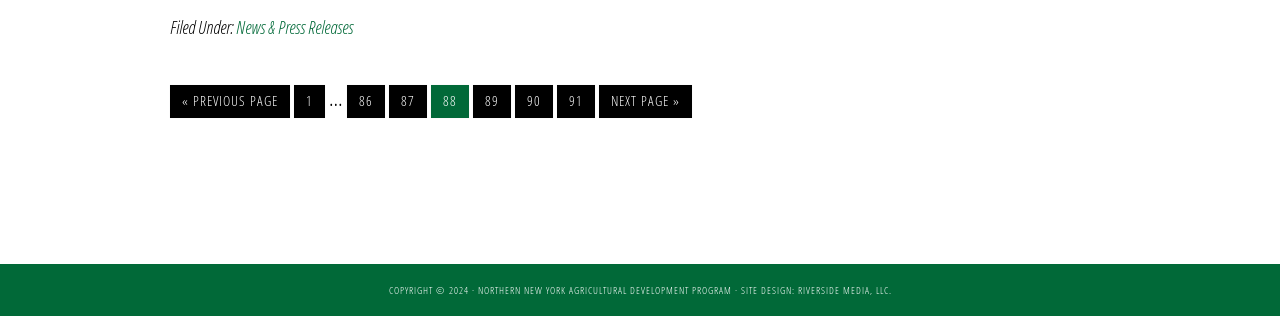Identify the bounding box of the UI element described as follows: "1". Provide the coordinates as four float numbers in the range of 0 to 1 [left, top, right, bottom].

[0.23, 0.268, 0.254, 0.372]